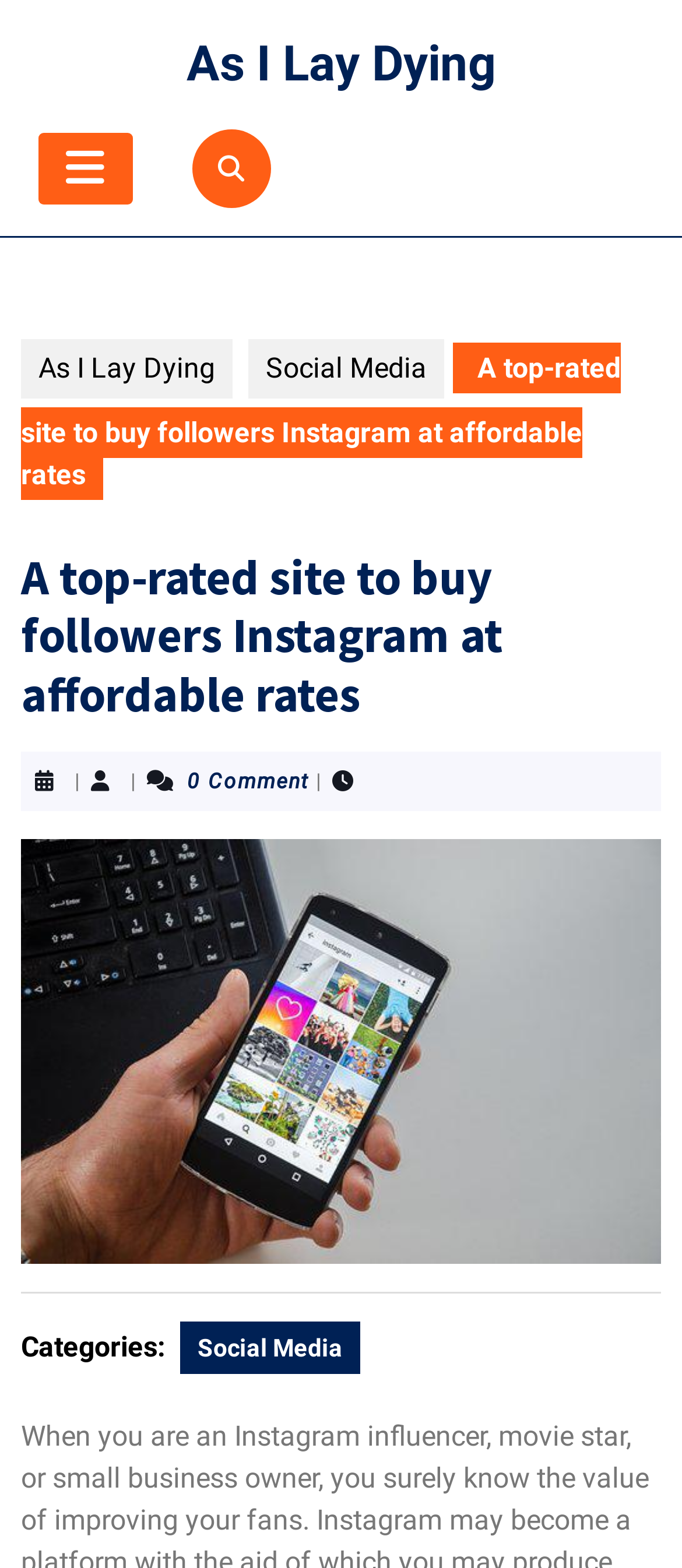Please locate the UI element described by "As I Lay Dying" and provide its bounding box coordinates.

[0.031, 0.216, 0.341, 0.254]